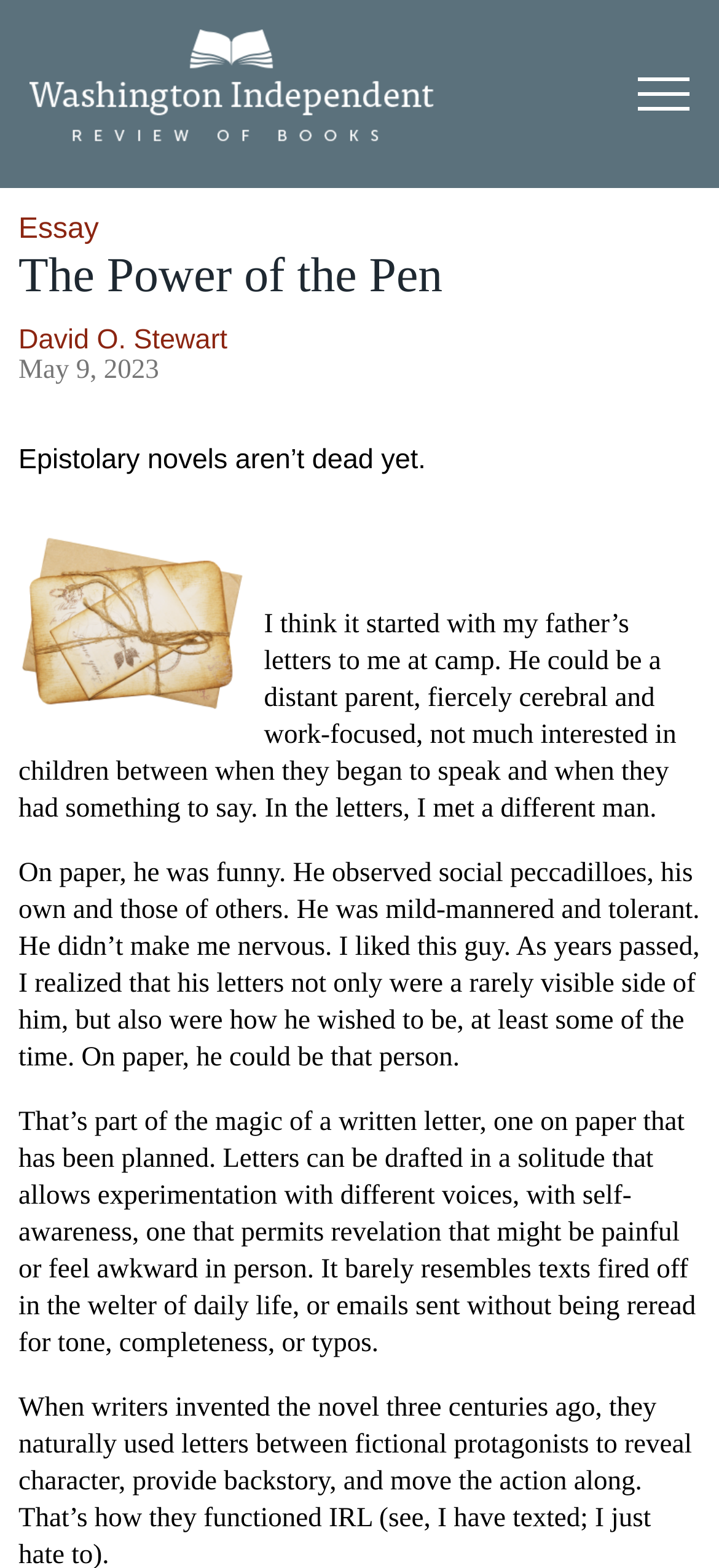What is the topic of the current article?
Kindly give a detailed and elaborate answer to the question.

I found the topic of the article by looking at the StaticText element with the text 'Epistolary novels aren’t dead yet.' which is located below the main heading 'The Power of the Pen'.